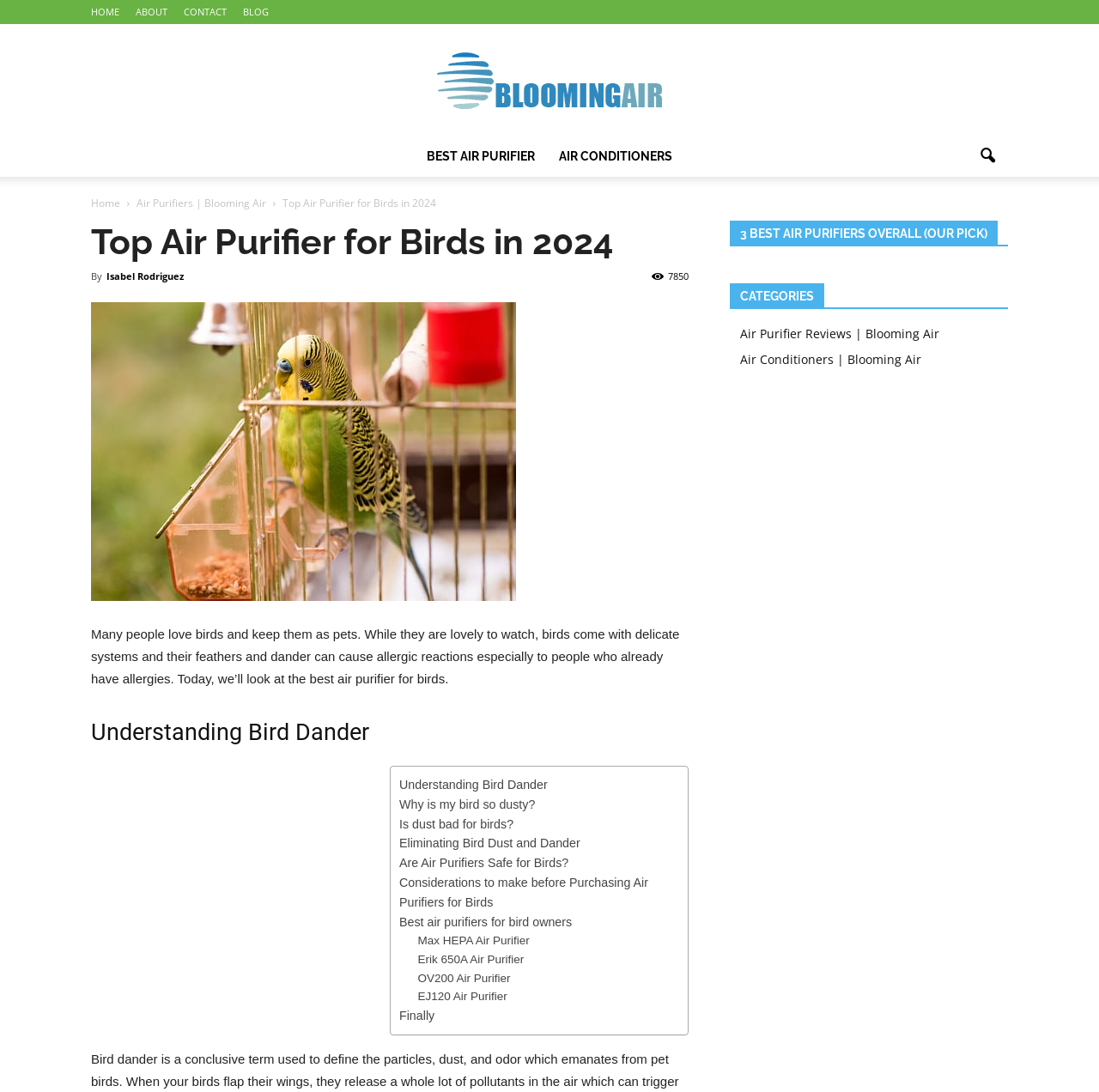Answer with a single word or phrase: 
What is the author's name of the article?

Isabel Rodriguez